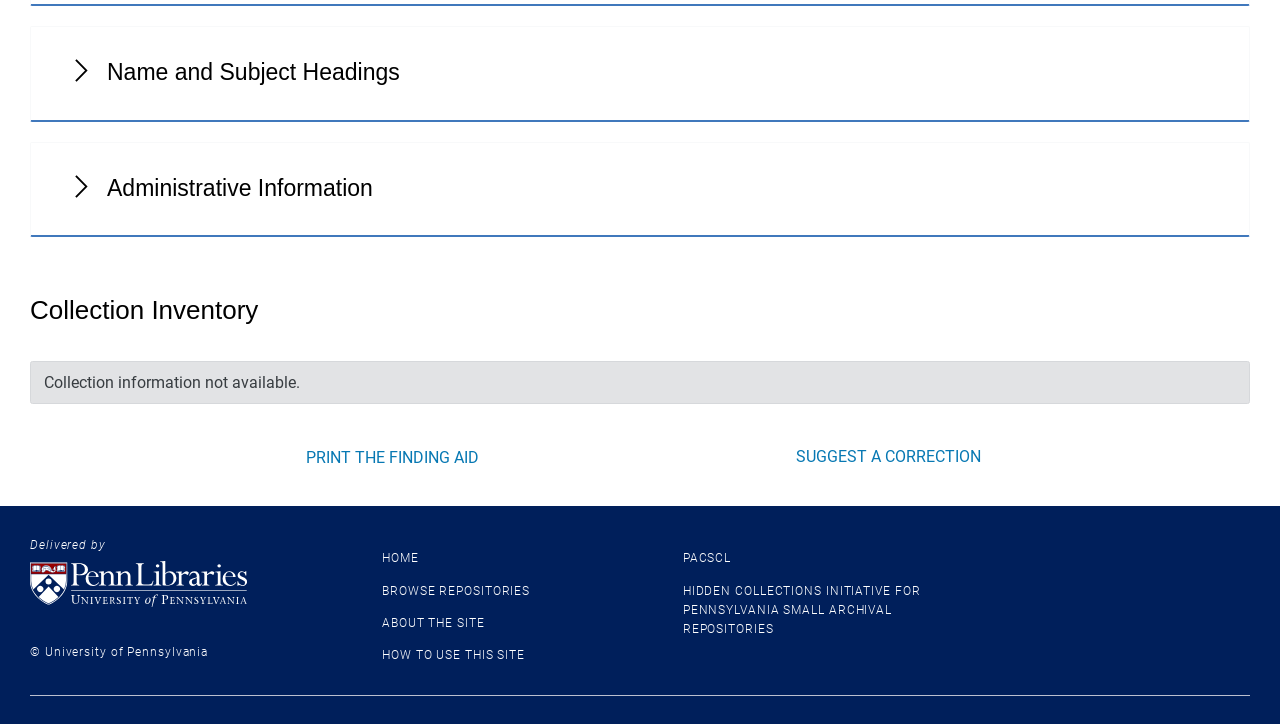Answer the question below using just one word or a short phrase: 
What is the purpose of the 'PACSCL' link?

Related to PACSCL